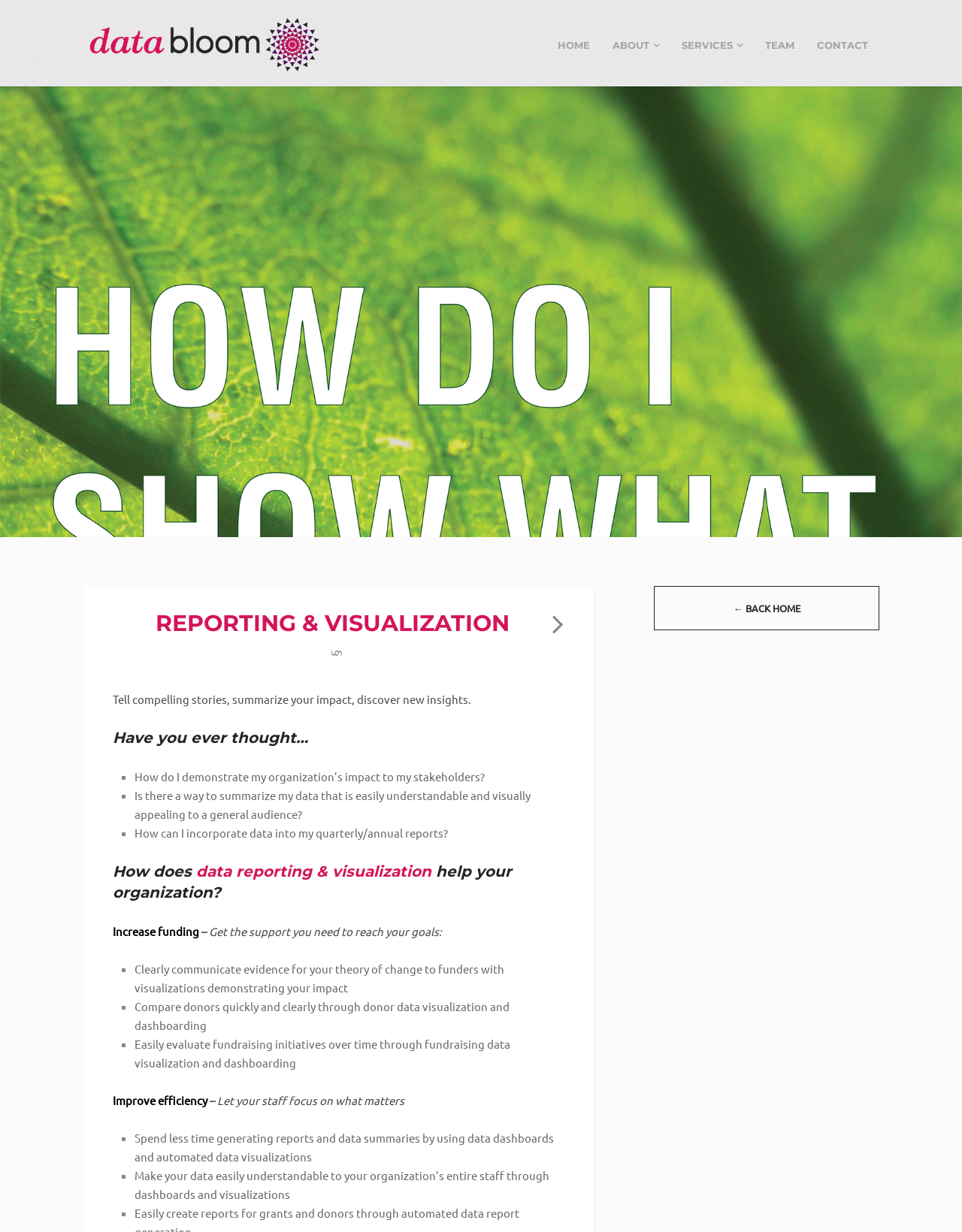How can data visualization help in fundraising?
Kindly answer the question with as much detail as you can.

The page suggests that data visualization can help in fundraising by 'Clearly communicate evidence for your theory of change to funders with visualizations demonstrating your impact' and 'Compare donors quickly and clearly through donor data visualization and dashboarding'. These are two ways in which data visualization can be used to help with fundraising.